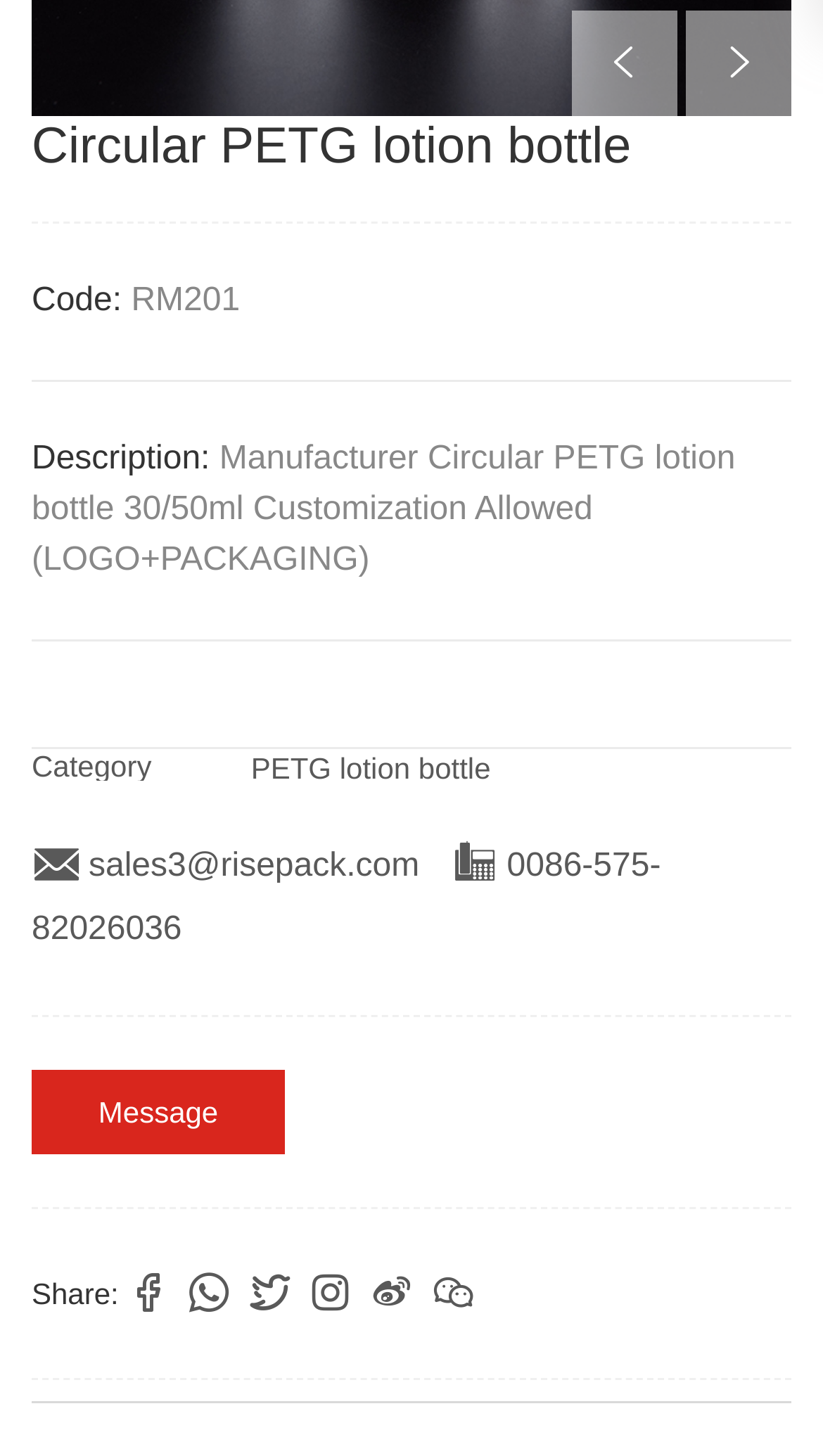Locate the bounding box coordinates of the clickable region to complete the following instruction: "View product details."

[0.038, 0.08, 0.962, 0.154]